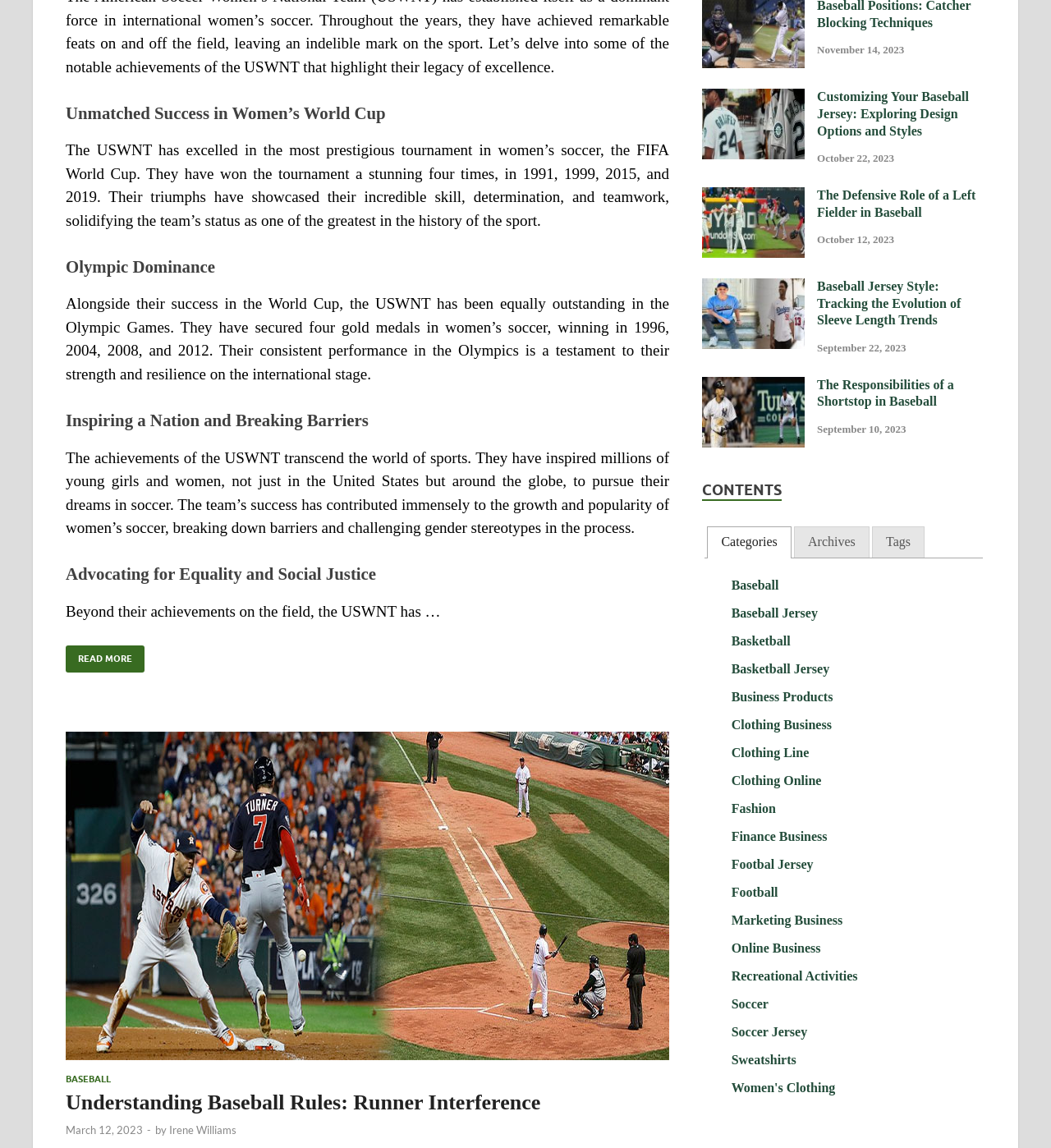Determine the bounding box for the UI element as described: "Football". The coordinates should be represented as four float numbers between 0 and 1, formatted as [left, top, right, bottom].

[0.696, 0.771, 0.74, 0.783]